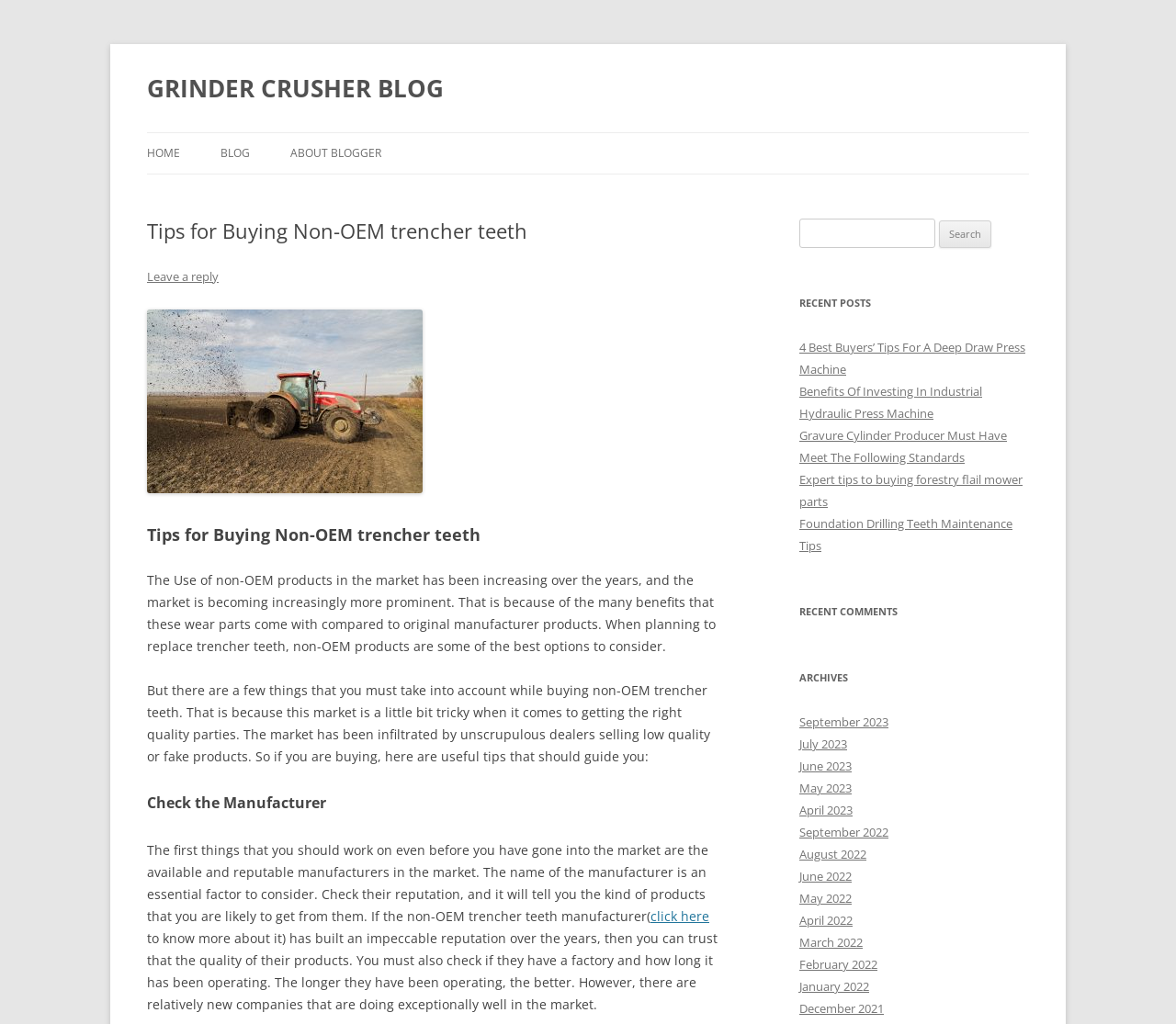What should you check when buying non-OEM trencher teeth? Examine the screenshot and reply using just one word or a brief phrase.

The manufacturer